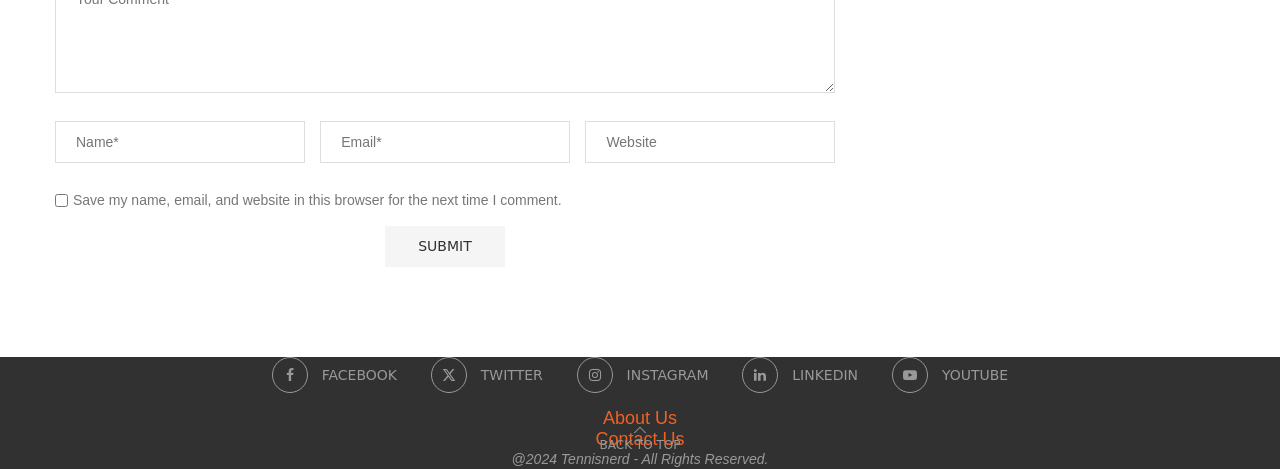What is the purpose of the 'Go to top' link?
Kindly answer the question with as much detail as you can.

The 'Go to top' link is located at the bottom of the webpage and has a static text description 'BACK TO TOP'. This suggests that the purpose of the link is to allow users to scroll back to the top of the webpage.